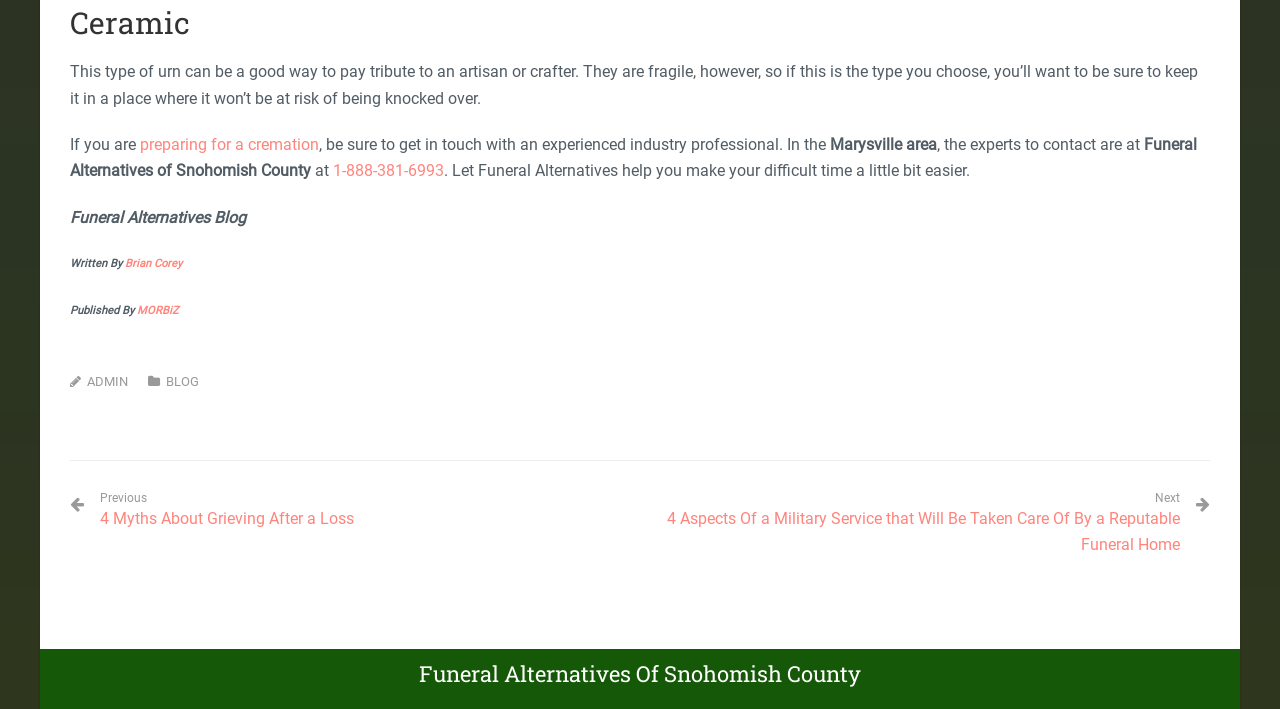Identify the bounding box coordinates of the area you need to click to perform the following instruction: "Check out HYUNDAI".

None